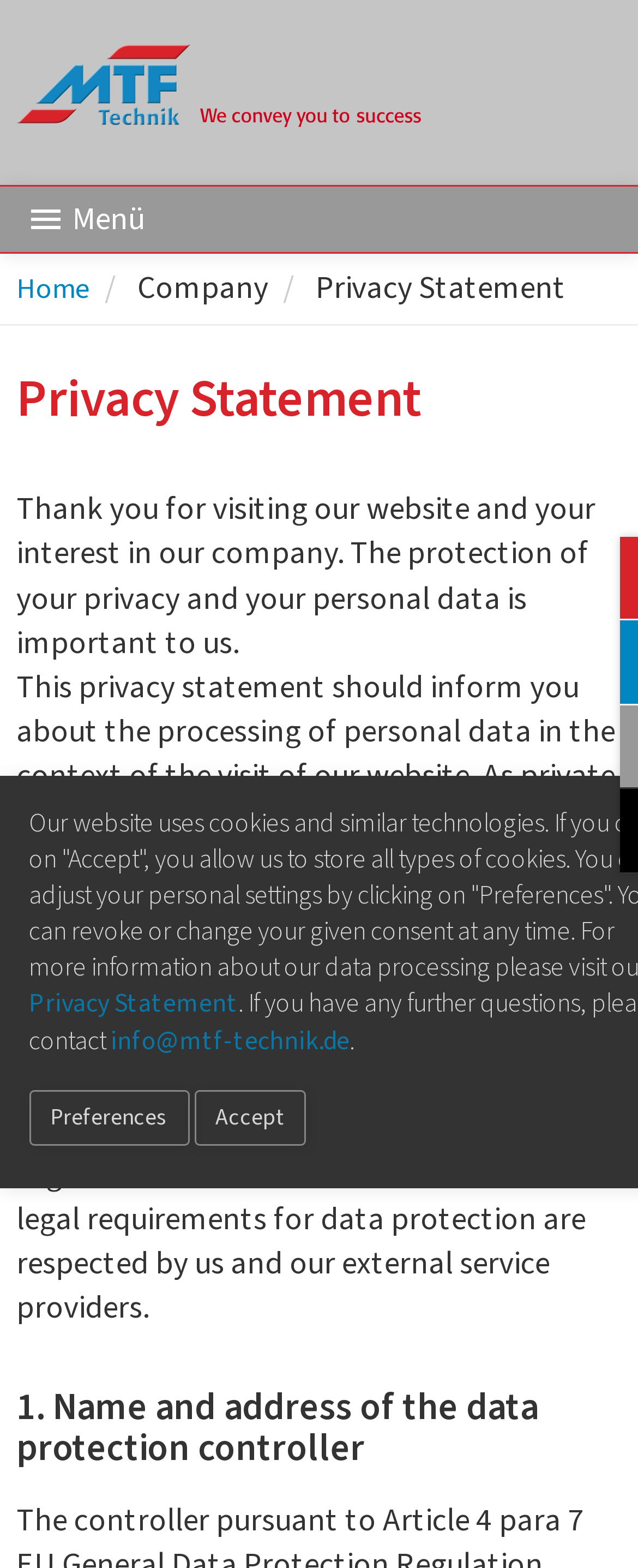What is the name of the data protection regulation mentioned?
Look at the screenshot and give a one-word or phrase answer.

GDPR